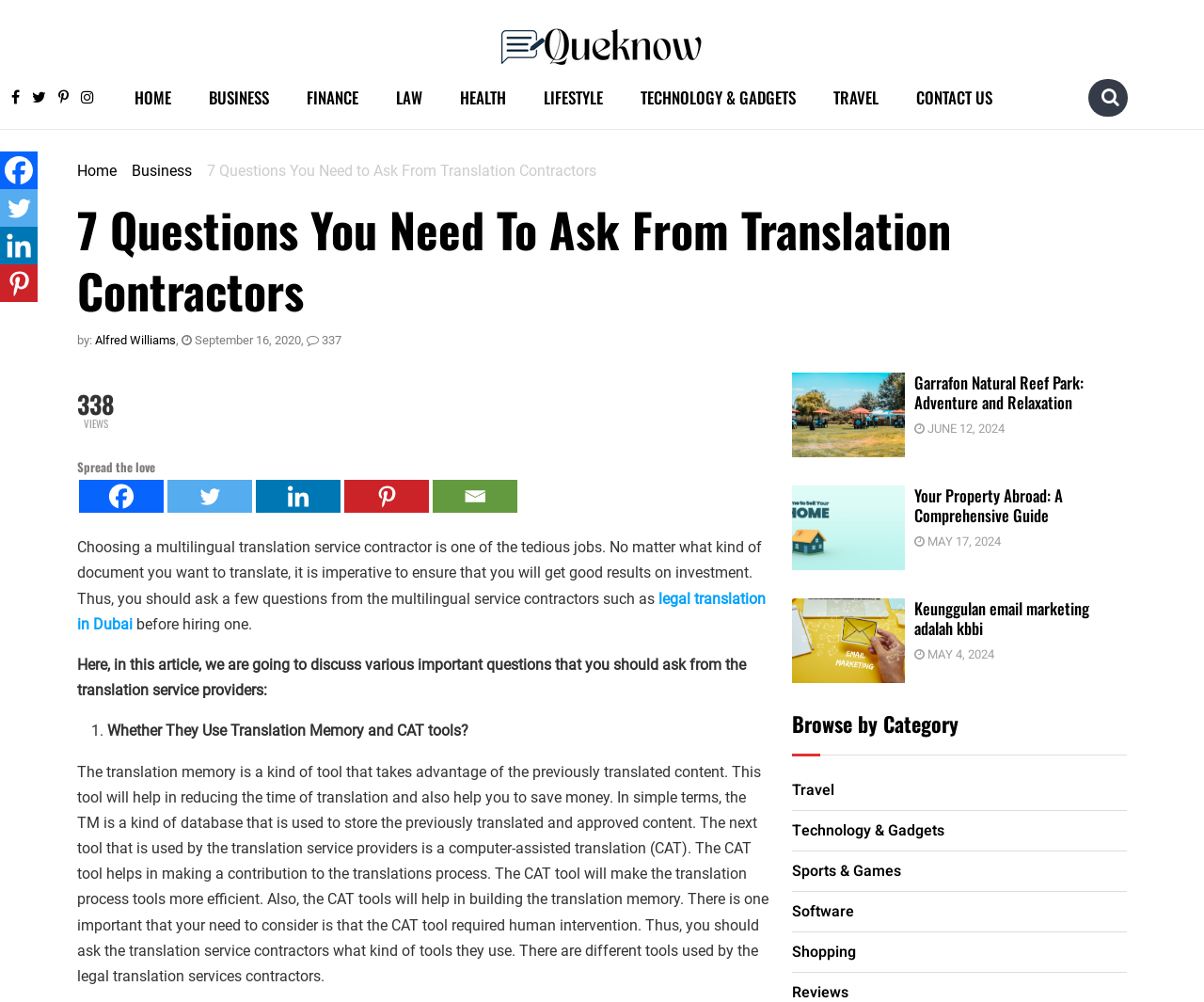What is the name of the tool that helps in making a contribution to the translations process?
With the help of the image, please provide a detailed response to the question.

According to the article, the CAT tool is a computer-assisted translation tool that helps in making a contribution to the translations process and also helps in building the translation memory.